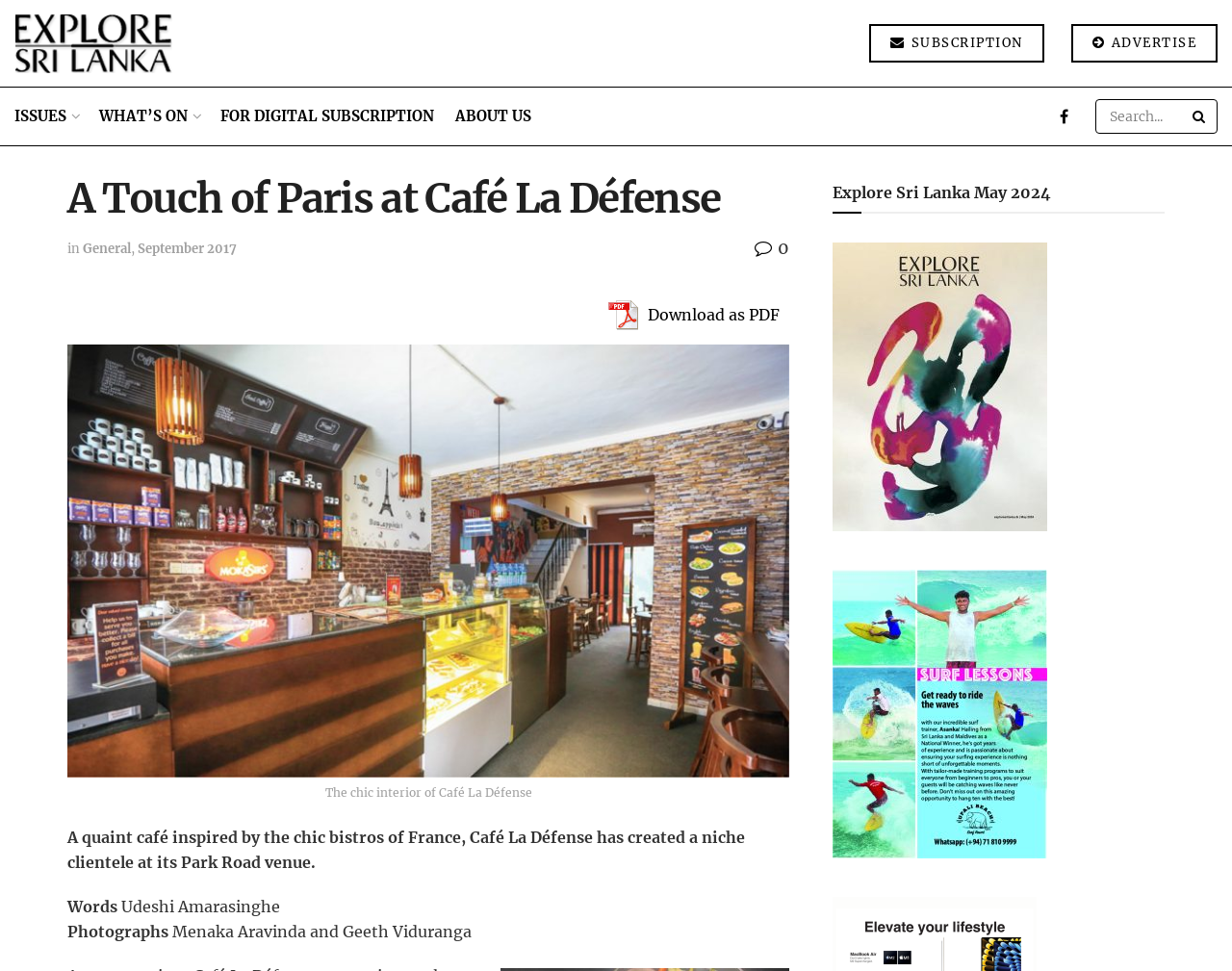What is the theme of the magazine issue?
Give a single word or phrase as your answer by examining the image.

Explore Sri Lanka